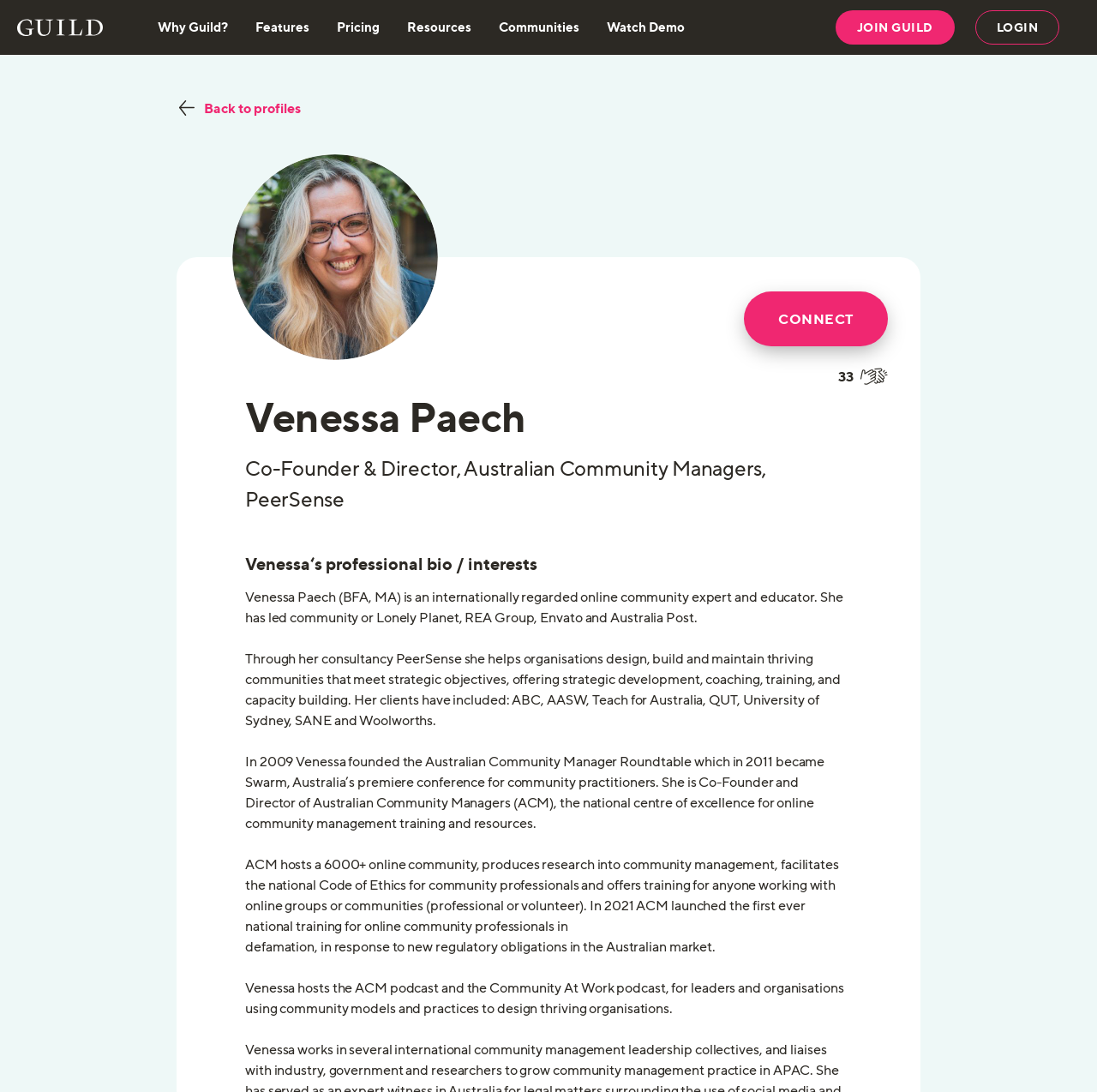Please find the bounding box coordinates of the section that needs to be clicked to achieve this instruction: "Click on the profile picture".

[0.212, 0.141, 0.399, 0.33]